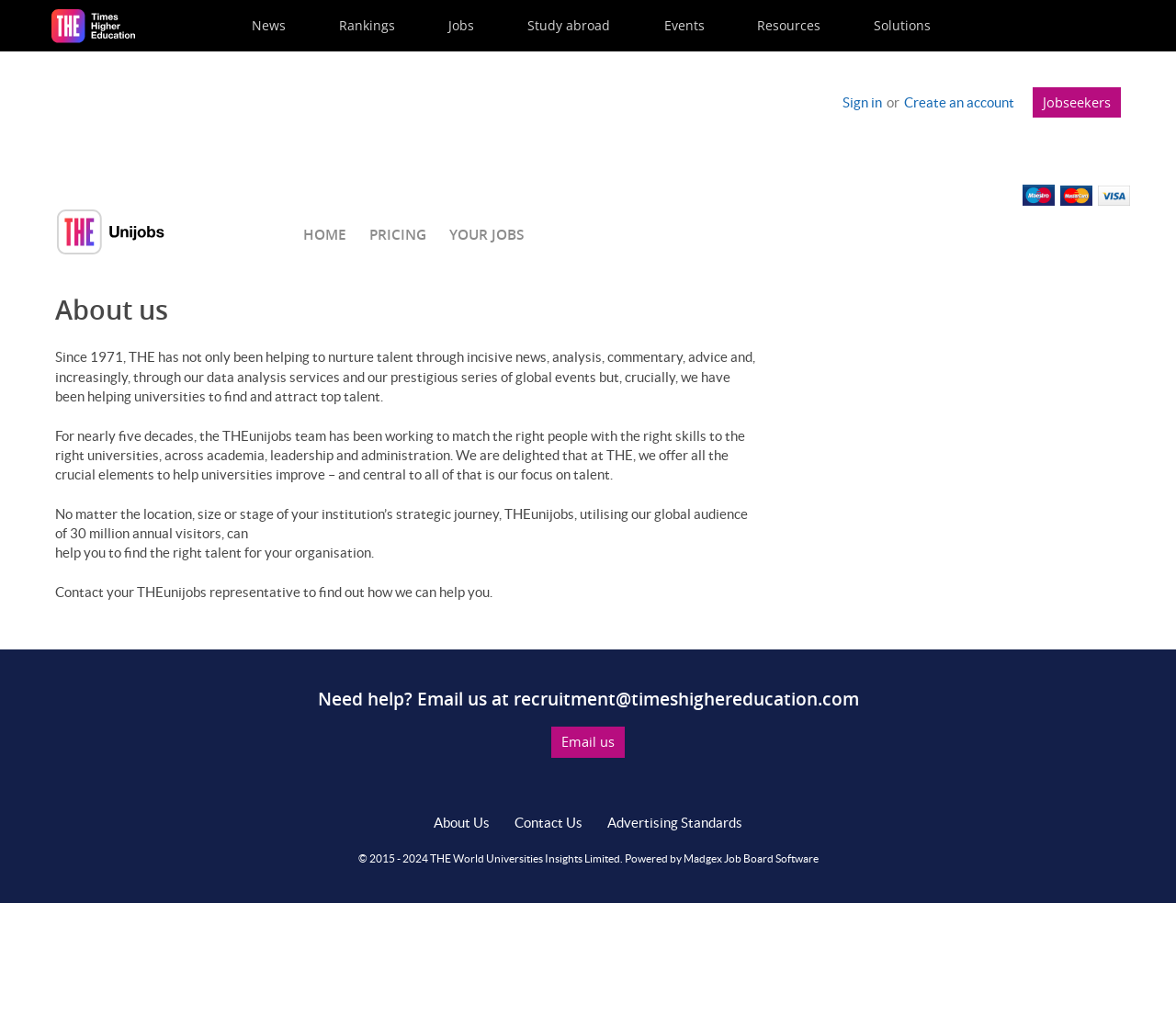Identify the bounding box coordinates of the section that should be clicked to achieve the task described: "Learn more about THEunijobs".

[0.047, 0.265, 0.953, 0.338]